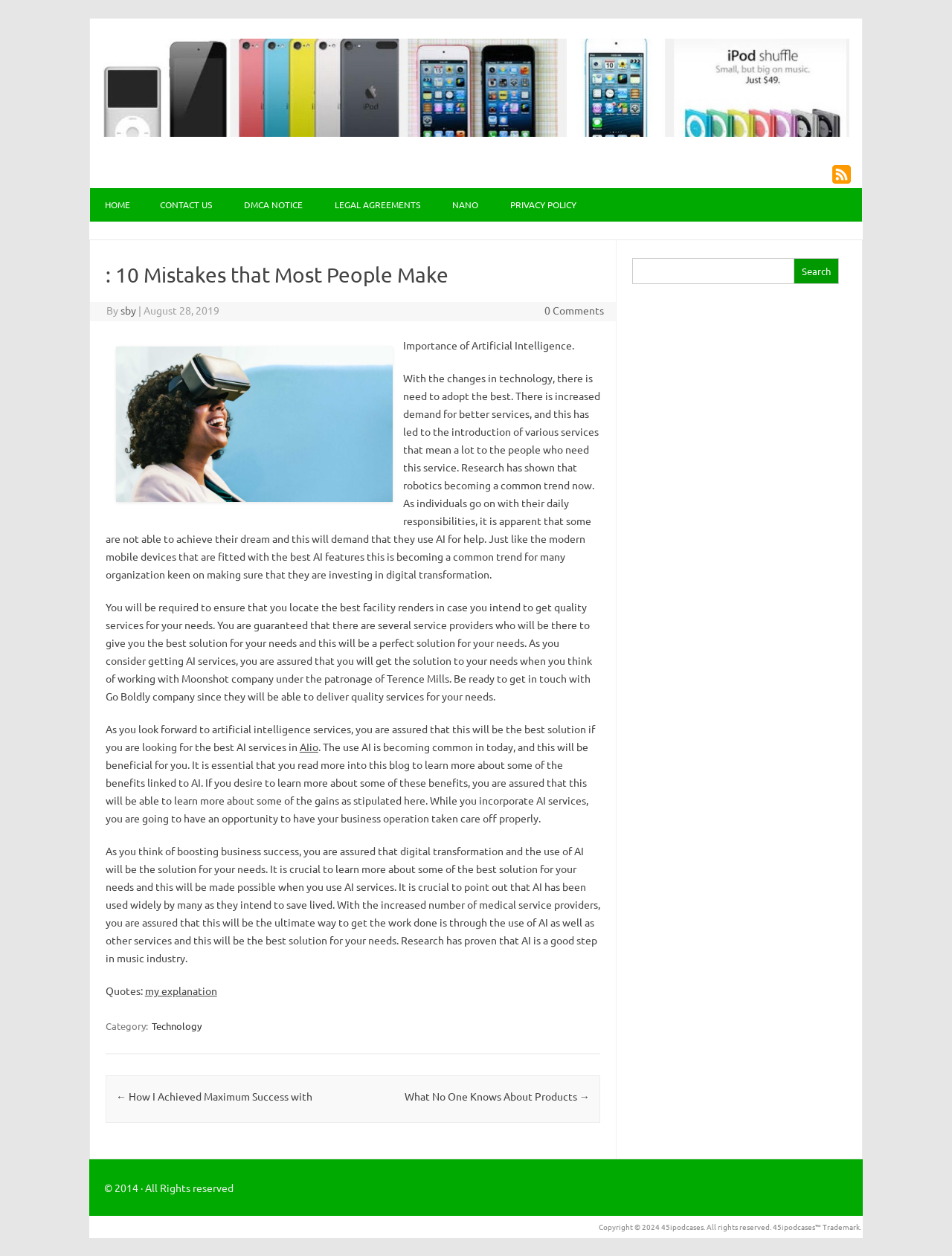Identify and extract the main heading from the webpage.

: 10 Mistakes that Most People Make